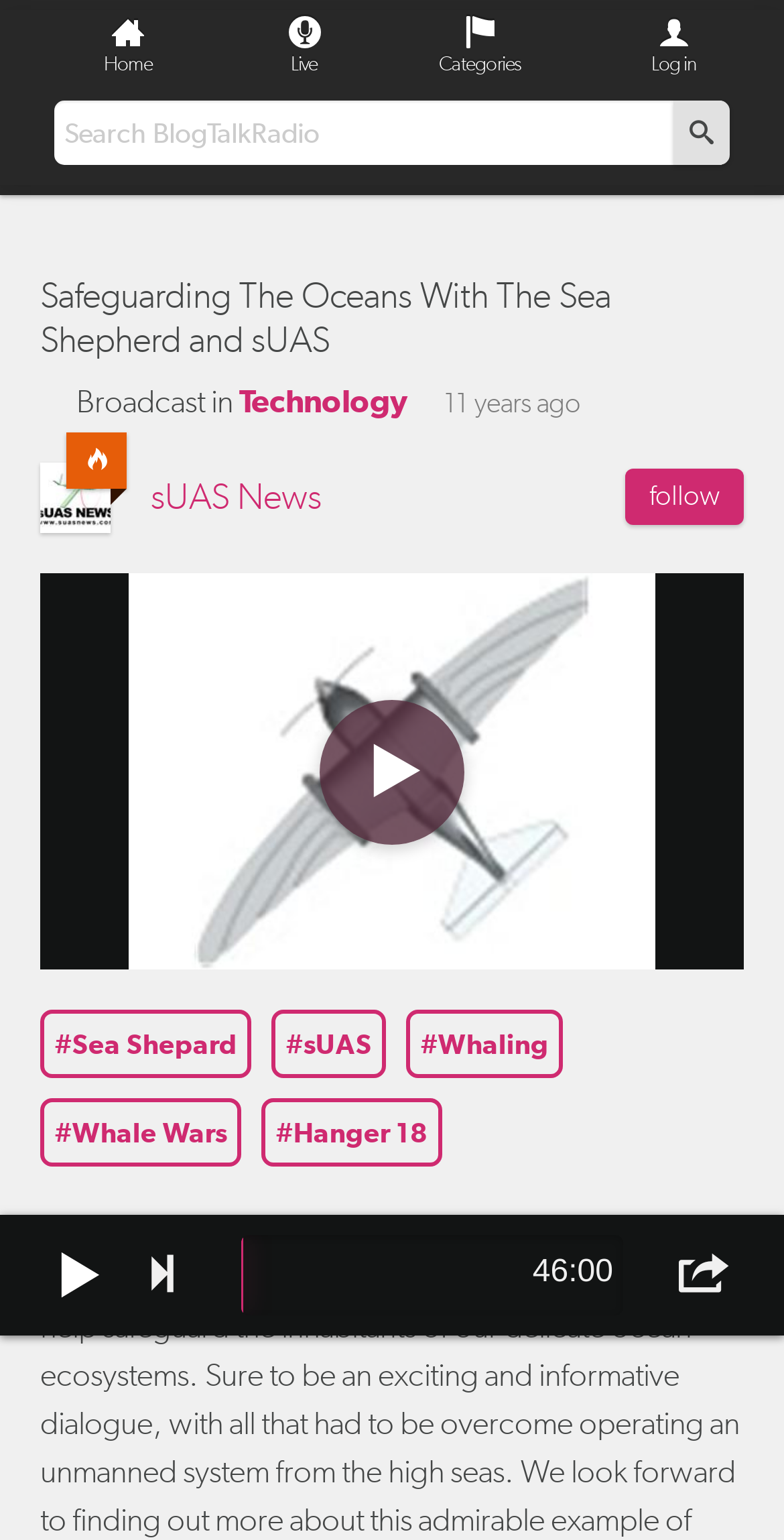Respond to the following question with a brief word or phrase:
What is the category of the article?

Technology